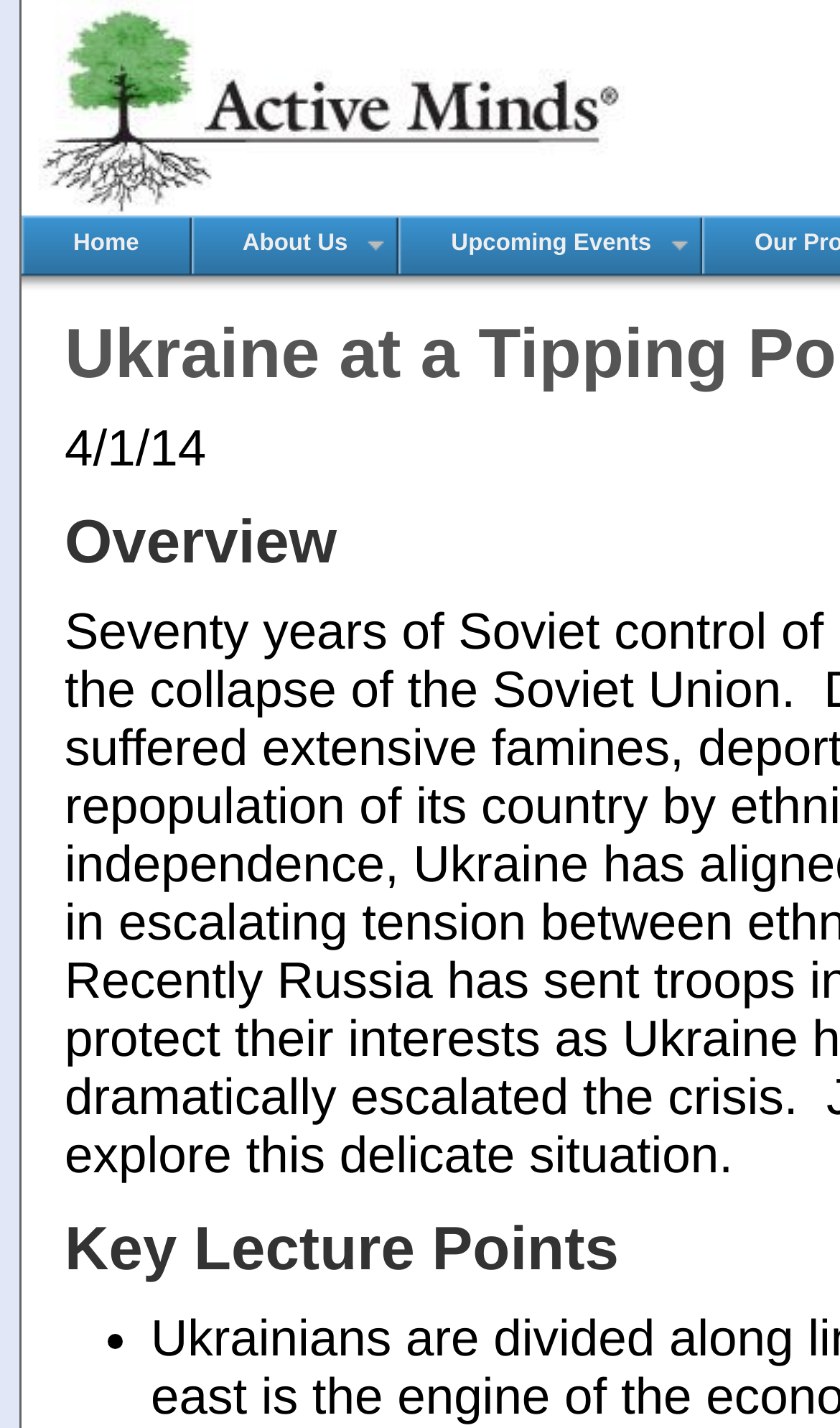Present a detailed account of what is displayed on the webpage.

The webpage is about Ukraine and has a prominent link to "Active Minds" at the top, accompanied by an image with the same name. Below this, there is a navigation menu with three links: "Home", "About Us", and "Upcoming Events", arranged horizontally from left to right. 

Further down, there is a date "4/1/14" displayed. At the bottom of the page, there is a bullet point indicated by a "•" symbol.